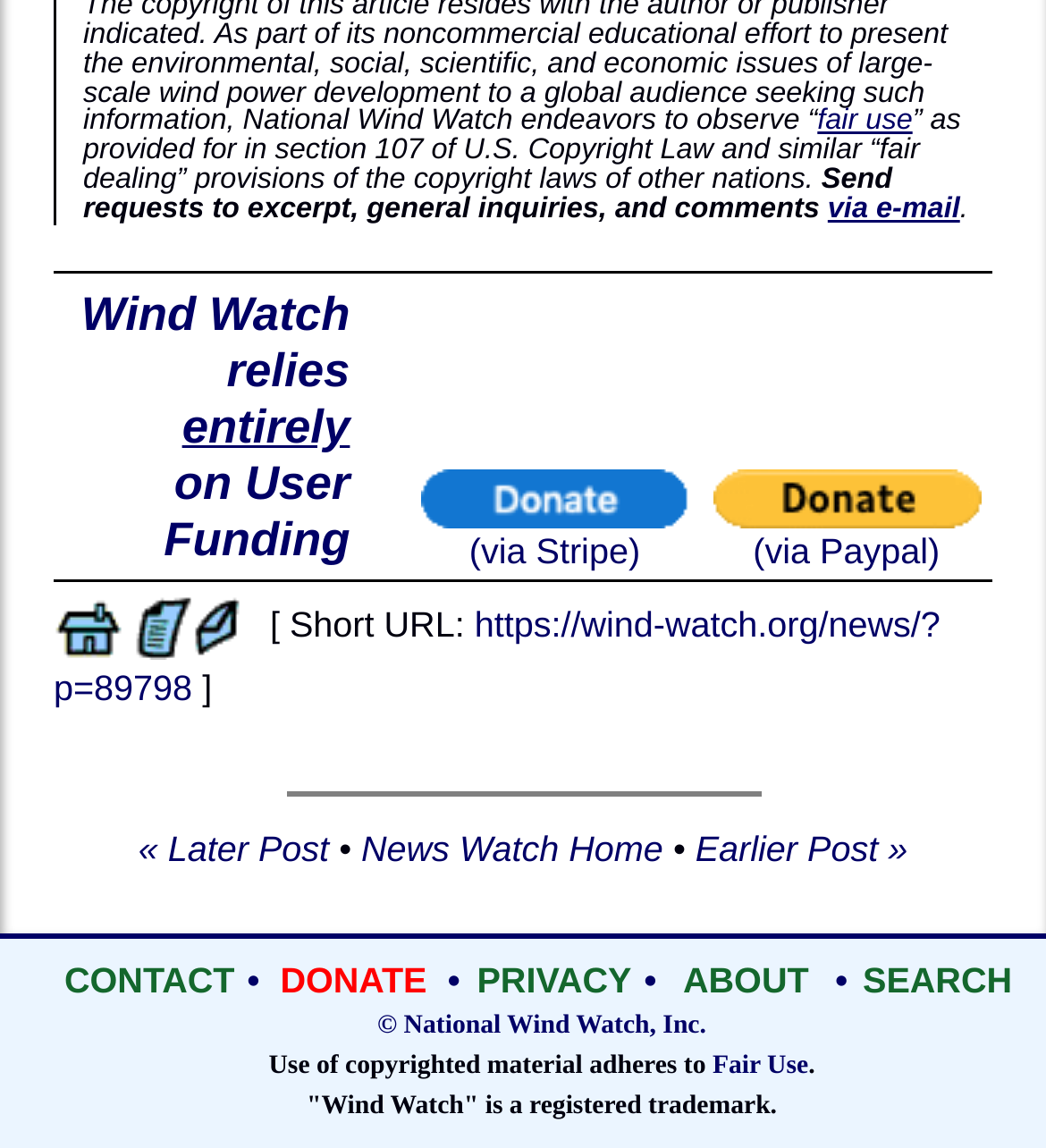Please identify the bounding box coordinates of the element's region that needs to be clicked to fulfill the following instruction: "Go to News Watch Home". The bounding box coordinates should consist of four float numbers between 0 and 1, i.e., [left, top, right, bottom].

[0.051, 0.528, 0.118, 0.563]